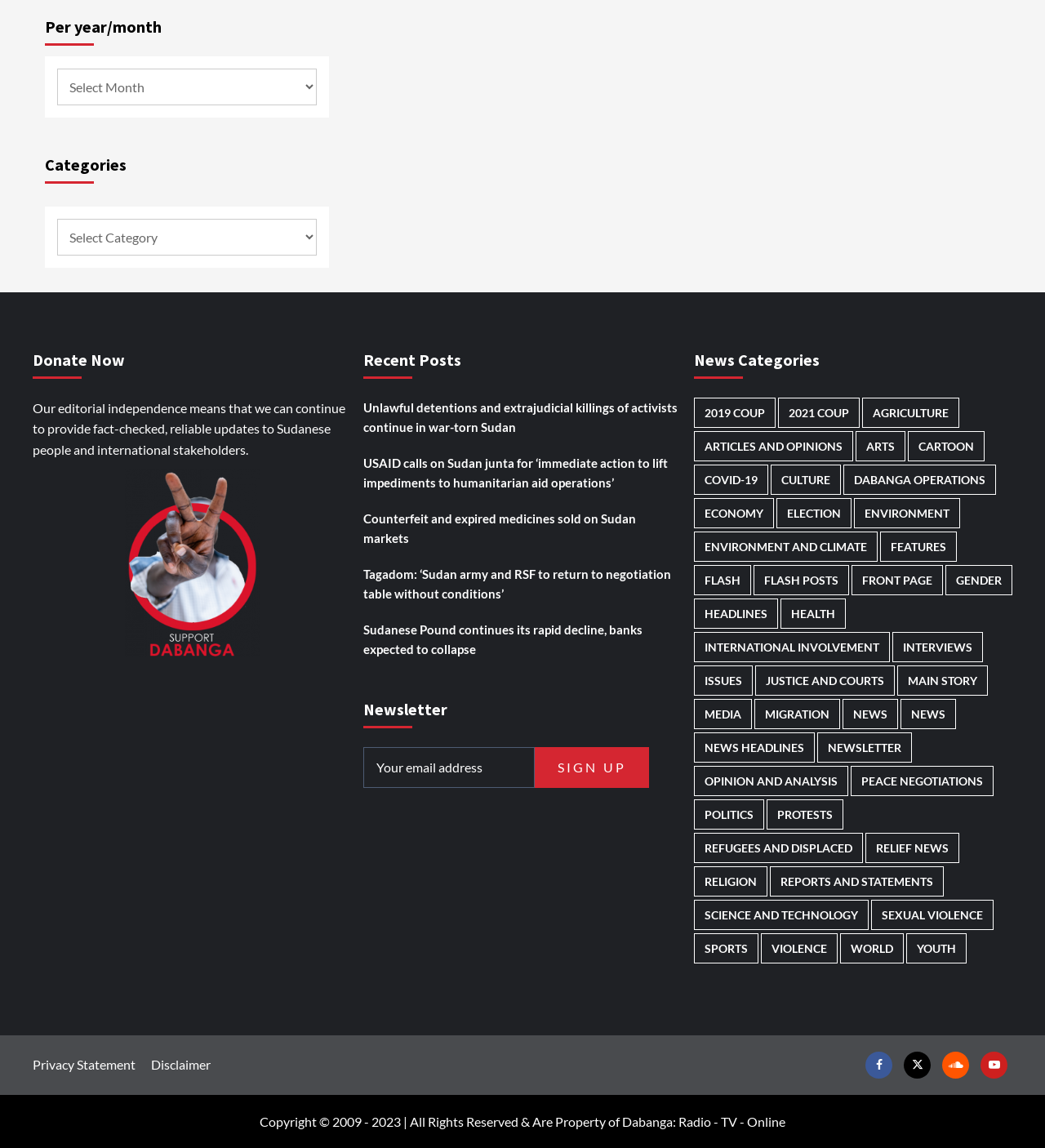Please reply to the following question with a single word or a short phrase:
What is the topic of the news article 'Unlawful detentions and extrajudicial killings of activists continue in war-torn Sudan'?

Sudan